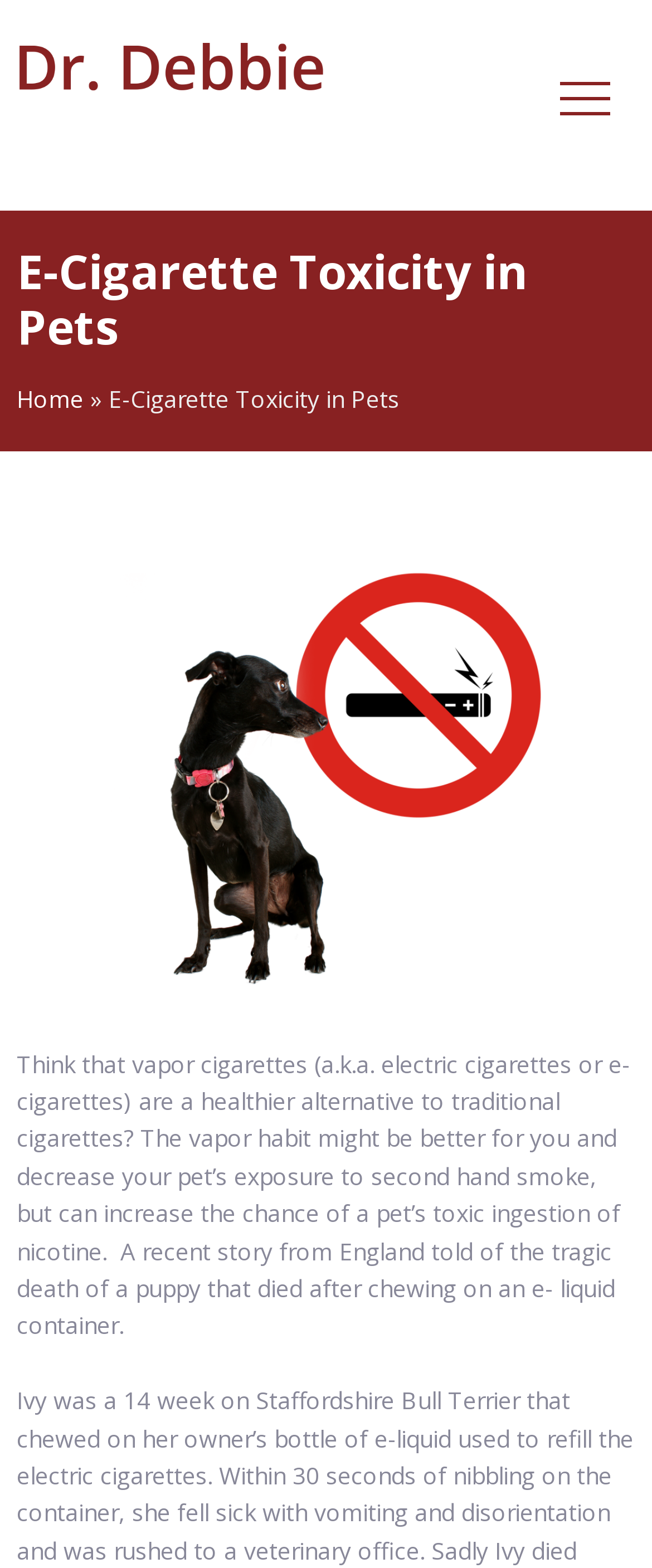What is the consequence of a pet's toxic ingestion of nicotine?
Look at the image and answer the question using a single word or phrase.

Tragic death